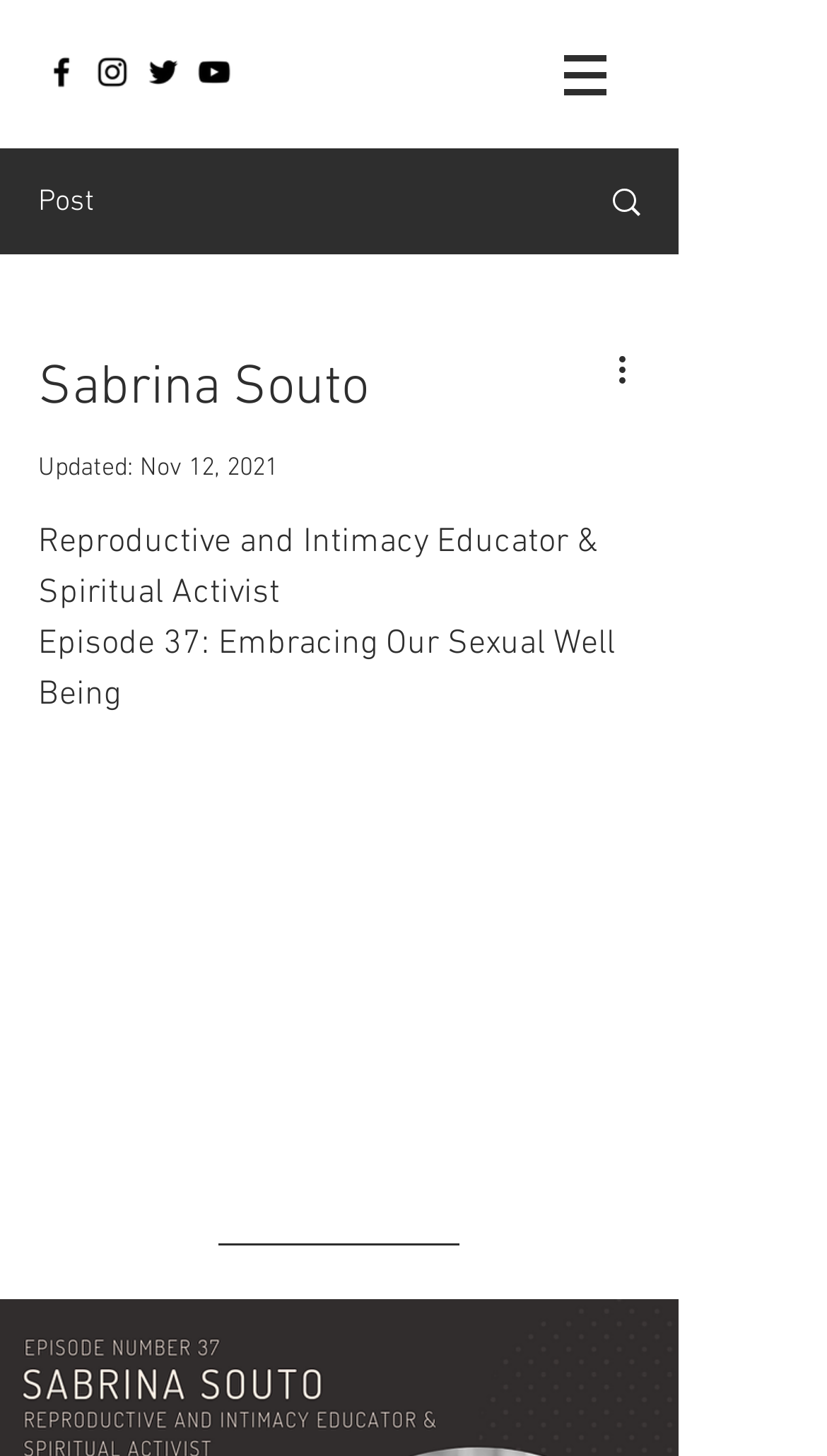Can you give a comprehensive explanation to the question given the content of the image?
What is the topic of Episode 37?

I found the text 'Episode 37: Embracing Our Sexual Well Being' in a static text element, which suggests that it is the topic of Episode 37.